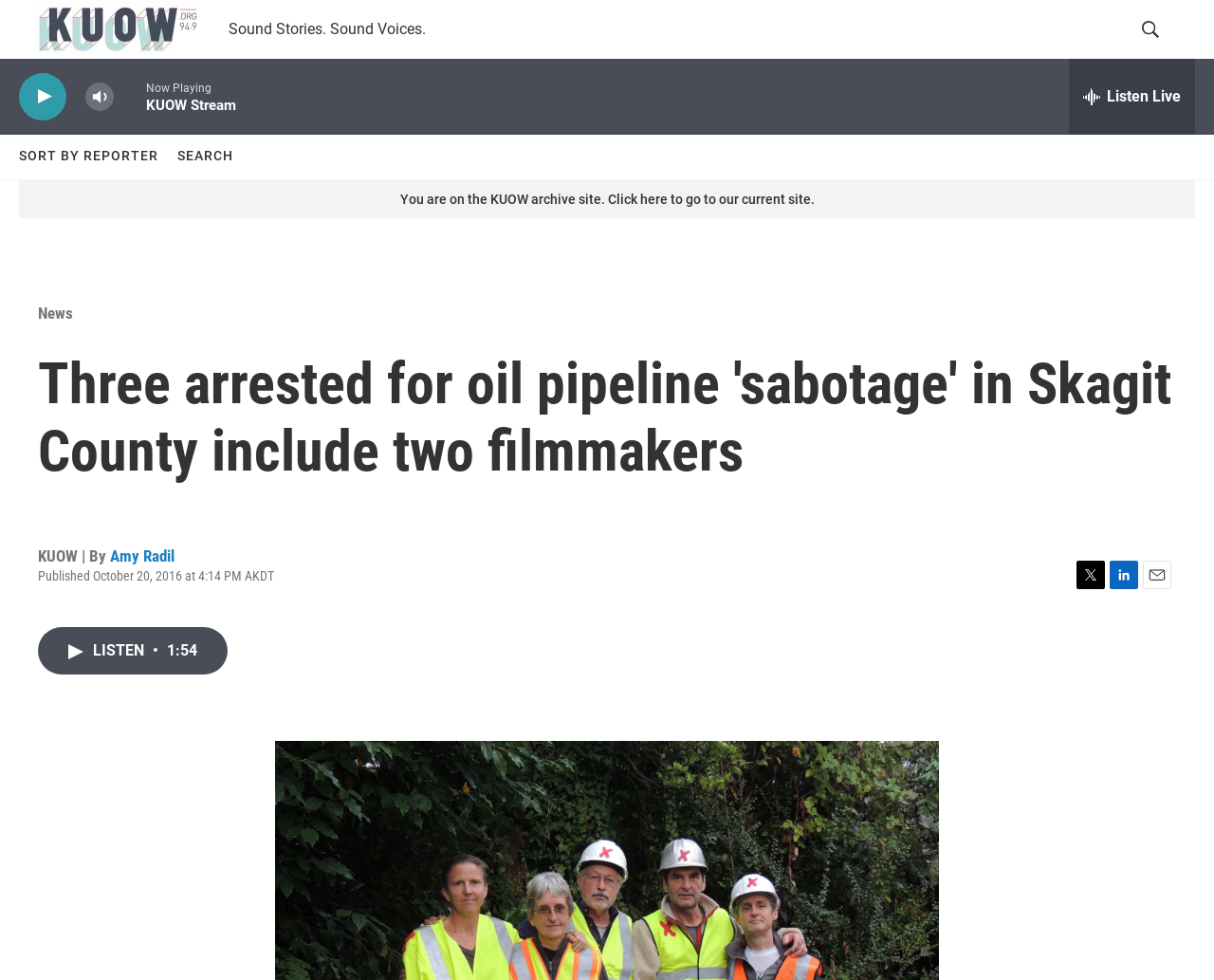Use a single word or phrase to answer the question: 
What is the name of the radio station?

KUOW